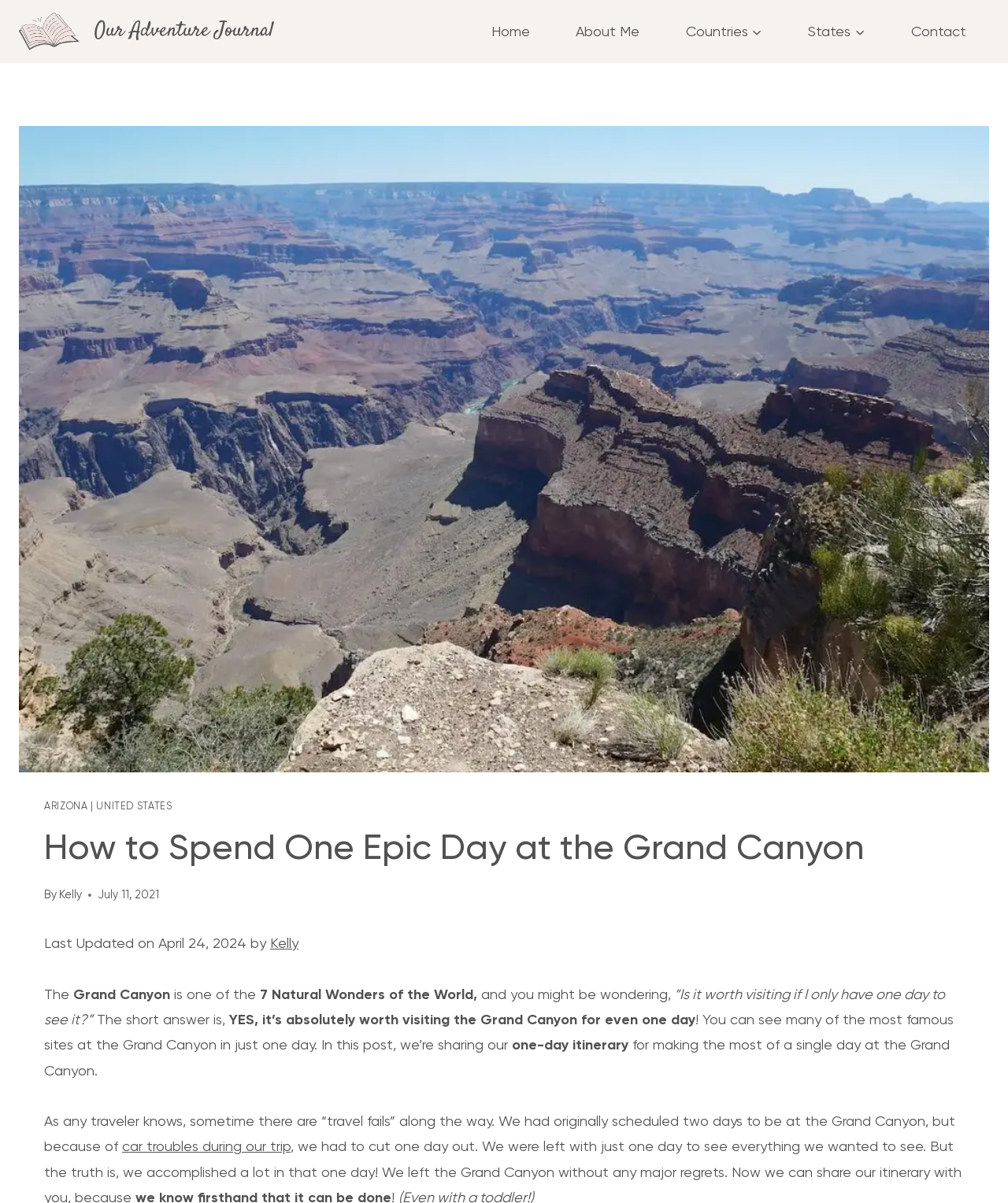Reply to the question with a single word or phrase:
How many natural wonders of the world is the Grand Canyon?

7